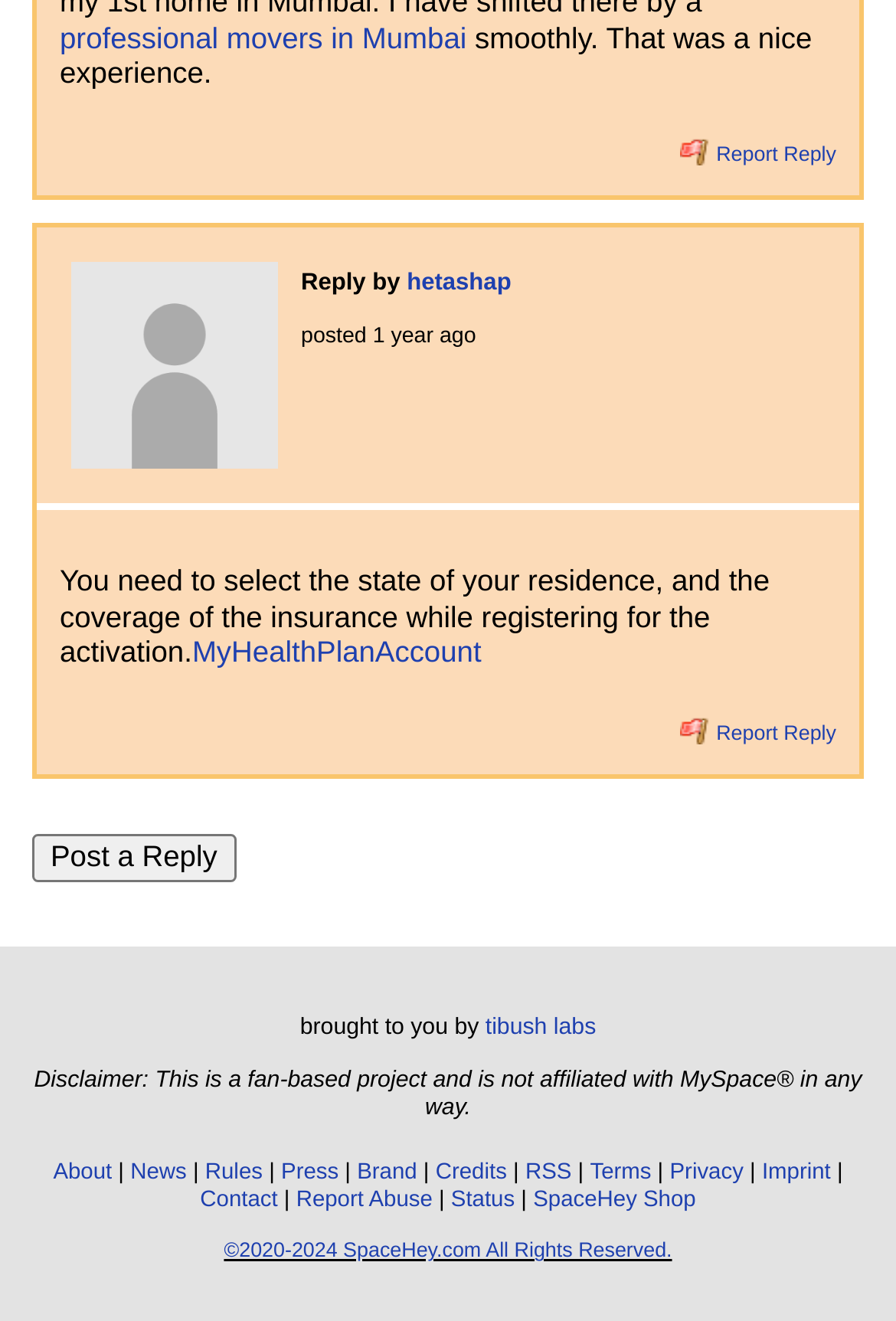Identify the bounding box coordinates of the clickable region required to complete the instruction: "Click on the 'Post a Reply' button". The coordinates should be given as four float numbers within the range of 0 and 1, i.e., [left, top, right, bottom].

[0.036, 0.632, 0.263, 0.668]